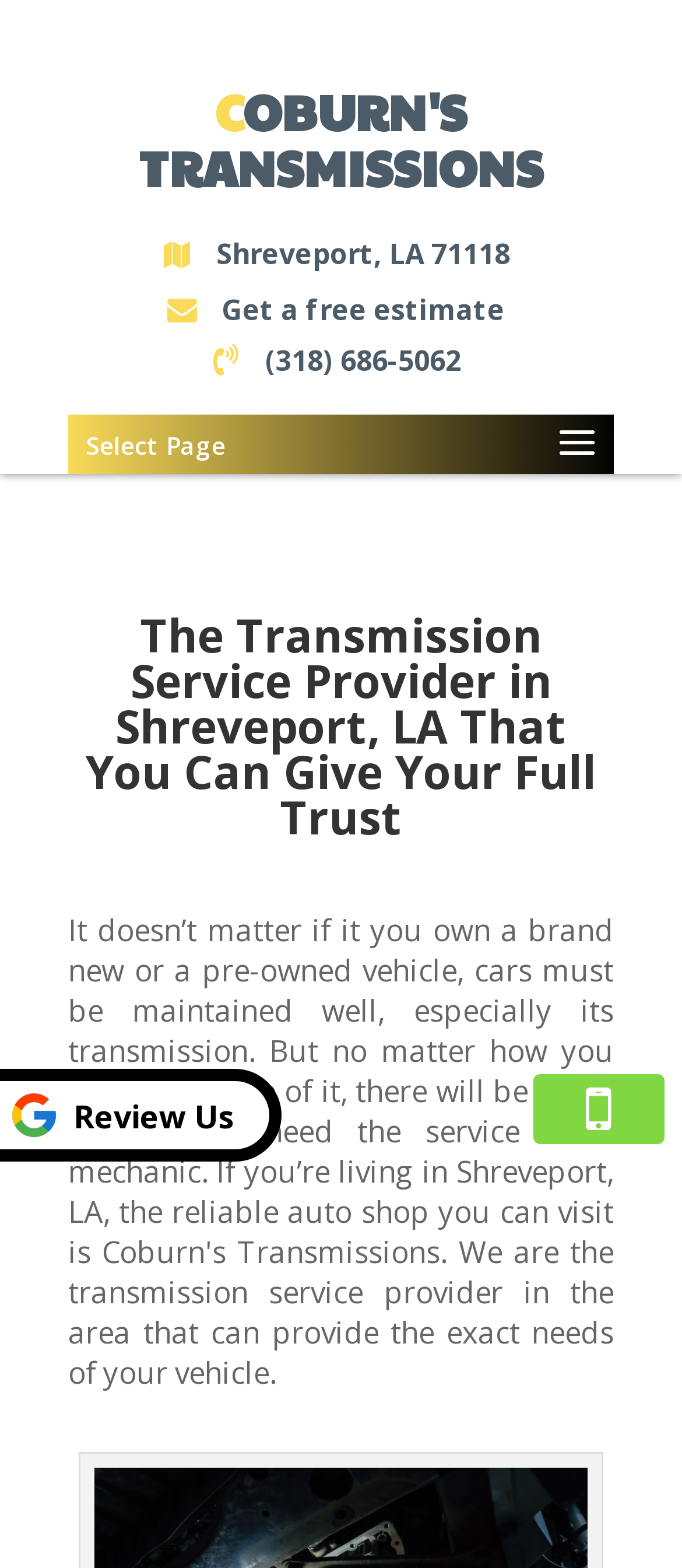What is the action that can be taken to get a free estimate?
Use the information from the screenshot to give a comprehensive response to the question.

I found the action by looking at the link element with the description 'Get a free estimate' which is located at the top of the page, next to the company name. The icon '' suggests that it's a clickable link.